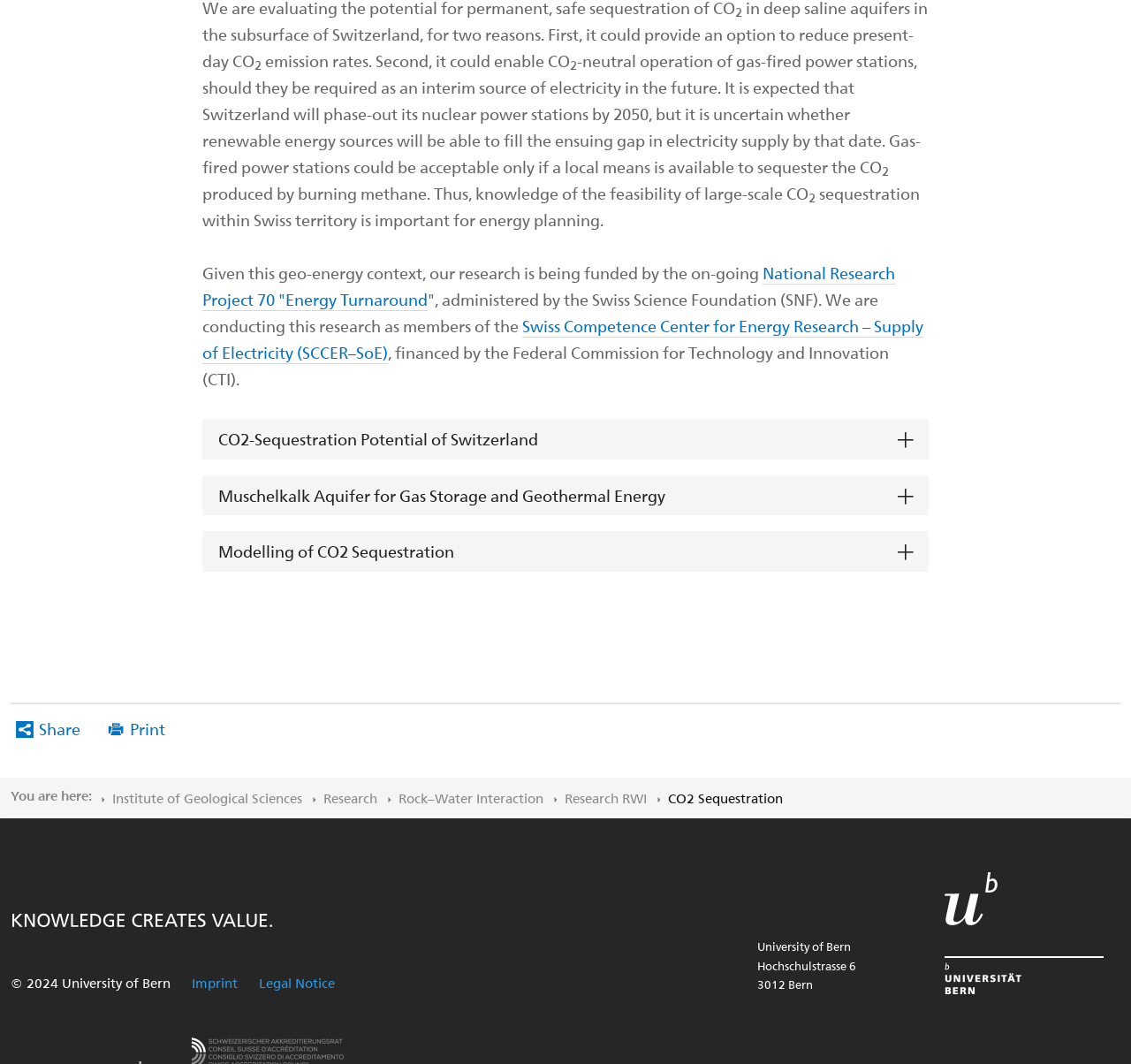Identify the bounding box coordinates of the region that should be clicked to execute the following instruction: "Click the 'National Research Project 70 "Energy Turnaround"' link".

[0.179, 0.246, 0.792, 0.292]